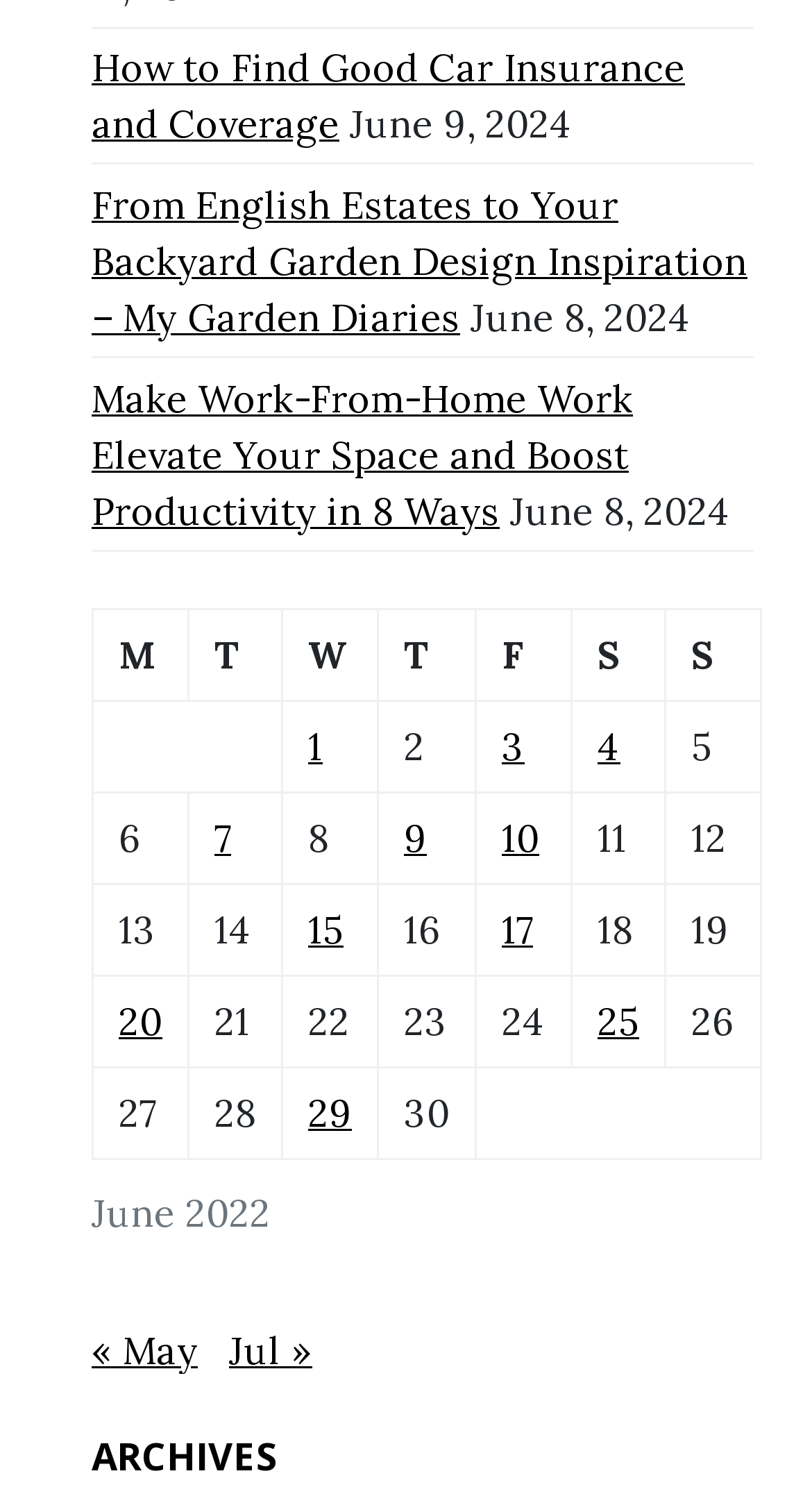Please specify the coordinates of the bounding box for the element that should be clicked to carry out this instruction: "Go to previous month". The coordinates must be four float numbers between 0 and 1, formatted as [left, top, right, bottom].

[0.113, 0.883, 0.244, 0.915]